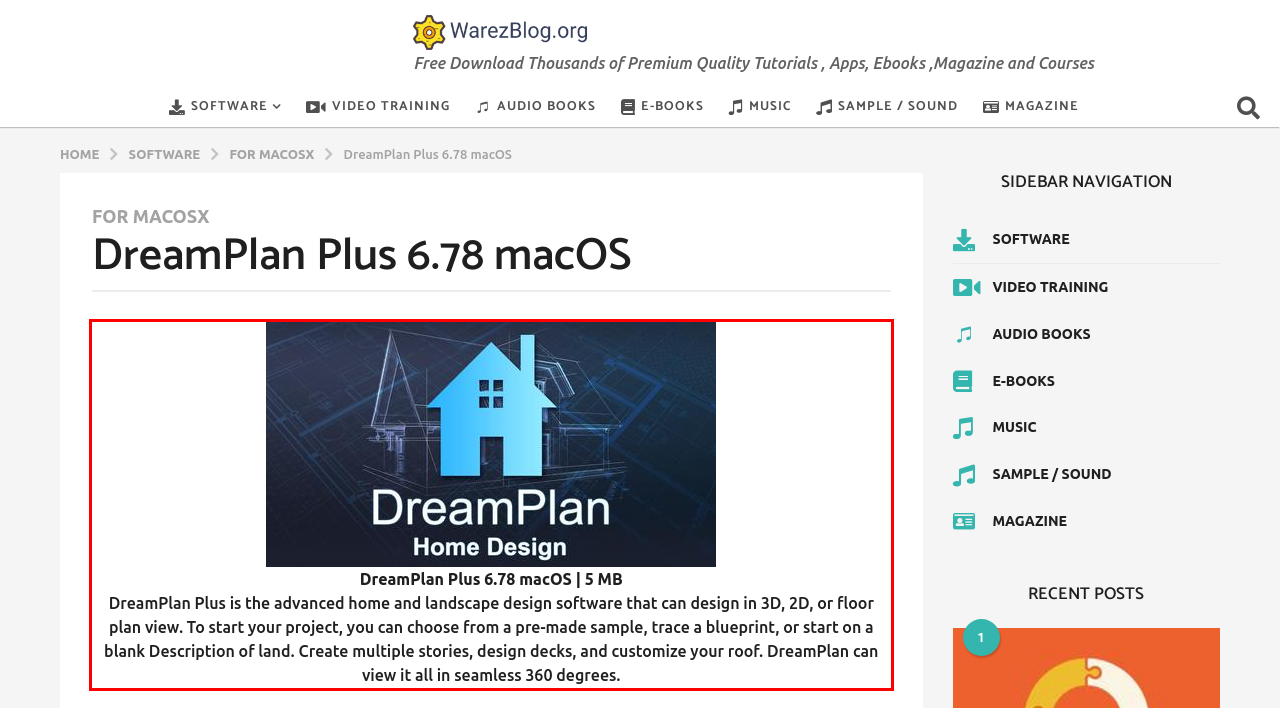Using the webpage screenshot, recognize and capture the text within the red bounding box.

DreamPlan Plus 6.78 macOS | 5 MB DreamPlan Plus is the advanced home and landscape design software that can design in 3D, 2D, or floor plan view. To start your project, you can choose from a pre-made sample, trace a blueprint, or start on a blank Description of land. Create multiple stories, design decks, and customize your roof. DreamPlan can view it all in seamless 360 degrees.